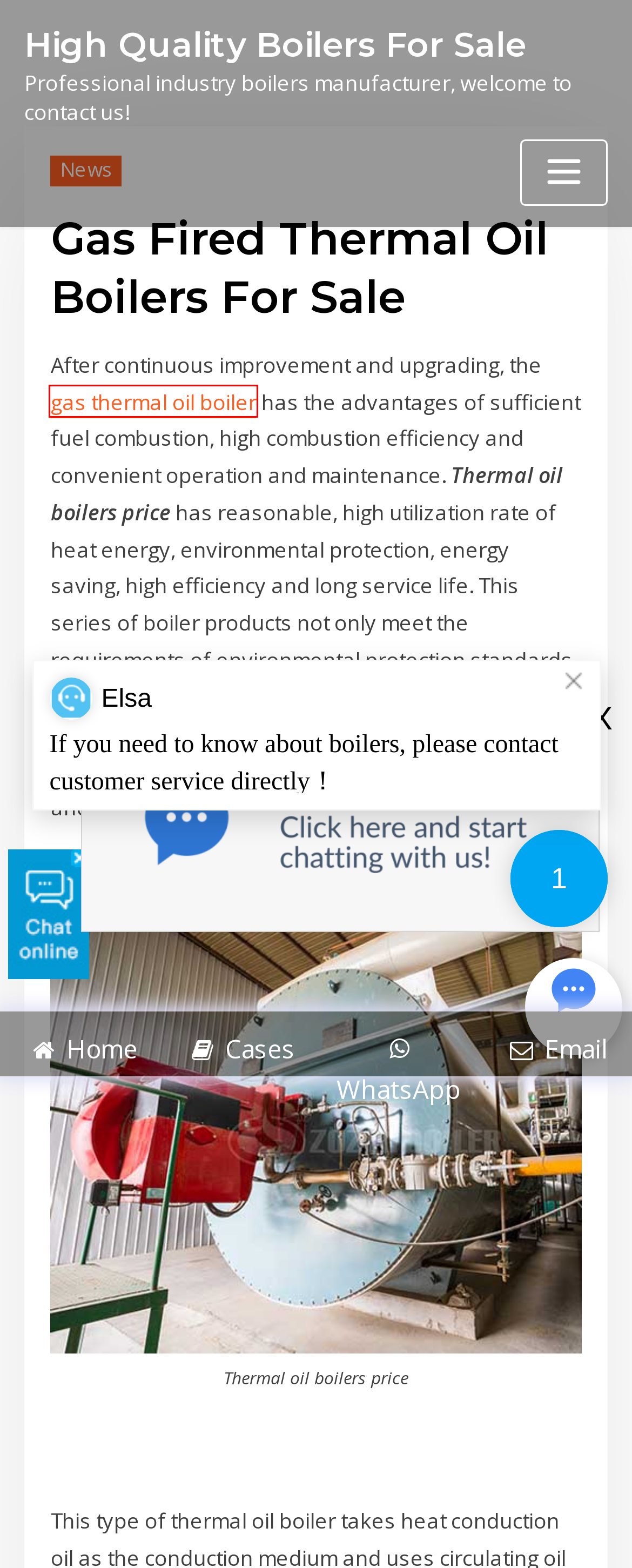You are provided with a screenshot of a webpage that has a red bounding box highlighting a UI element. Choose the most accurate webpage description that matches the new webpage after clicking the highlighted element. Here are your choices:
A. Gas Thermal Oil Boiler Customization - High Quality Boilers For Sale
B. High Quality Boilers For Sale - Professional industry boilers manufacturer, welcome to contact us!
C. Case Archives - High Quality Boilers For Sale
D. SZL Series Biomass Fired Steam Boiler - High Quality Boilers For Sale
E. SZL Series Chain Grate Coal Boilers for Sale - High Quality Boilers For Sale
F. Coal-fired boilers Archives - High Quality Boilers For Sale
G. WNS Series Gas/Oil Fired Steam Boiler - High Quality Boilers For Sale
H. News Archives - High Quality Boilers For Sale

A